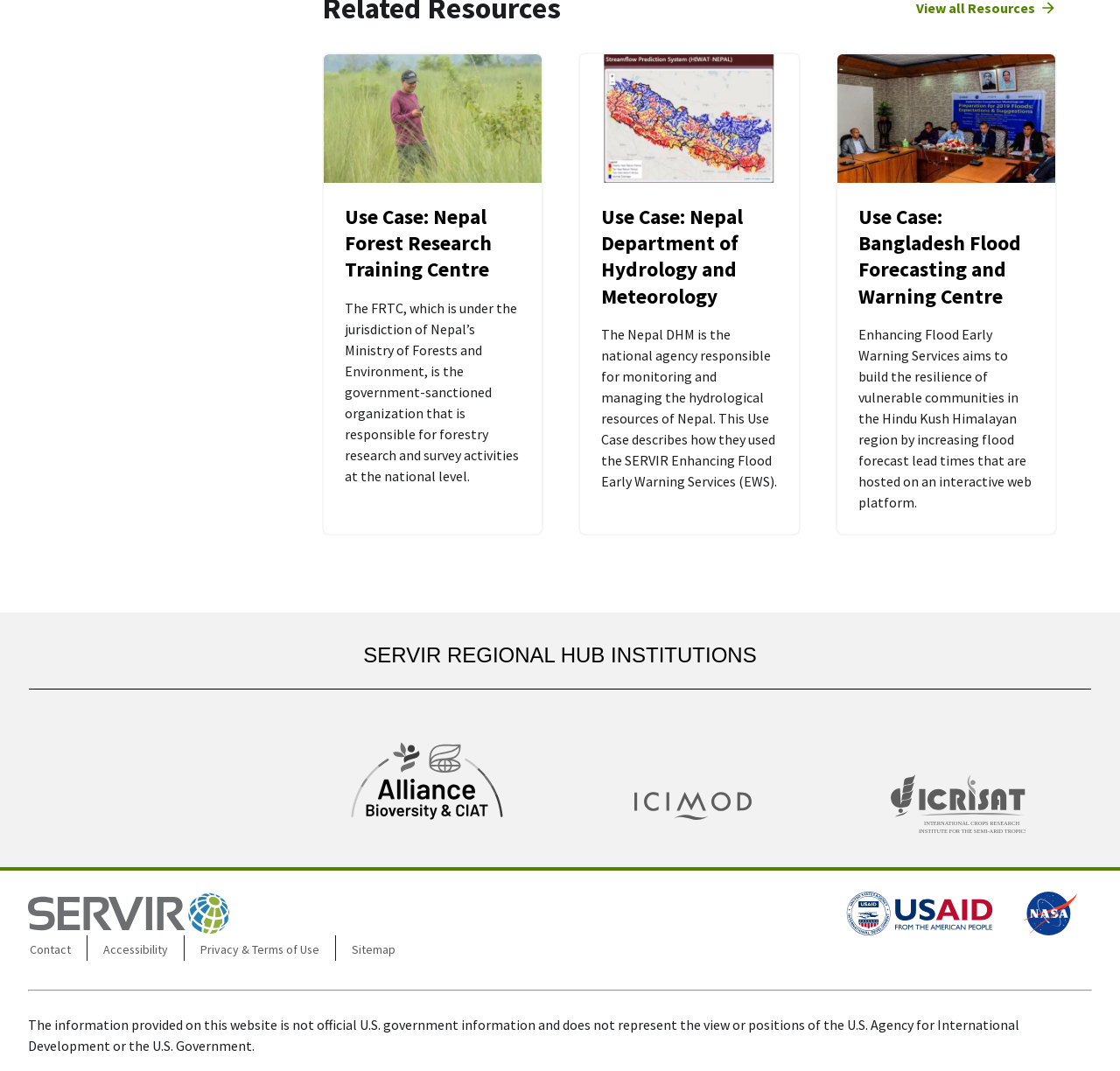What is the name of the organization responsible for monitoring and managing hydrological resources in Nepal?
Please answer the question with as much detail and depth as you can.

I found the text 'The Nepal DHM is the national agency responsible for monitoring and managing the hydrological resources of Nepal.' under the 'Use Case: Nepal Department of Hydrology and Meteorology' heading.